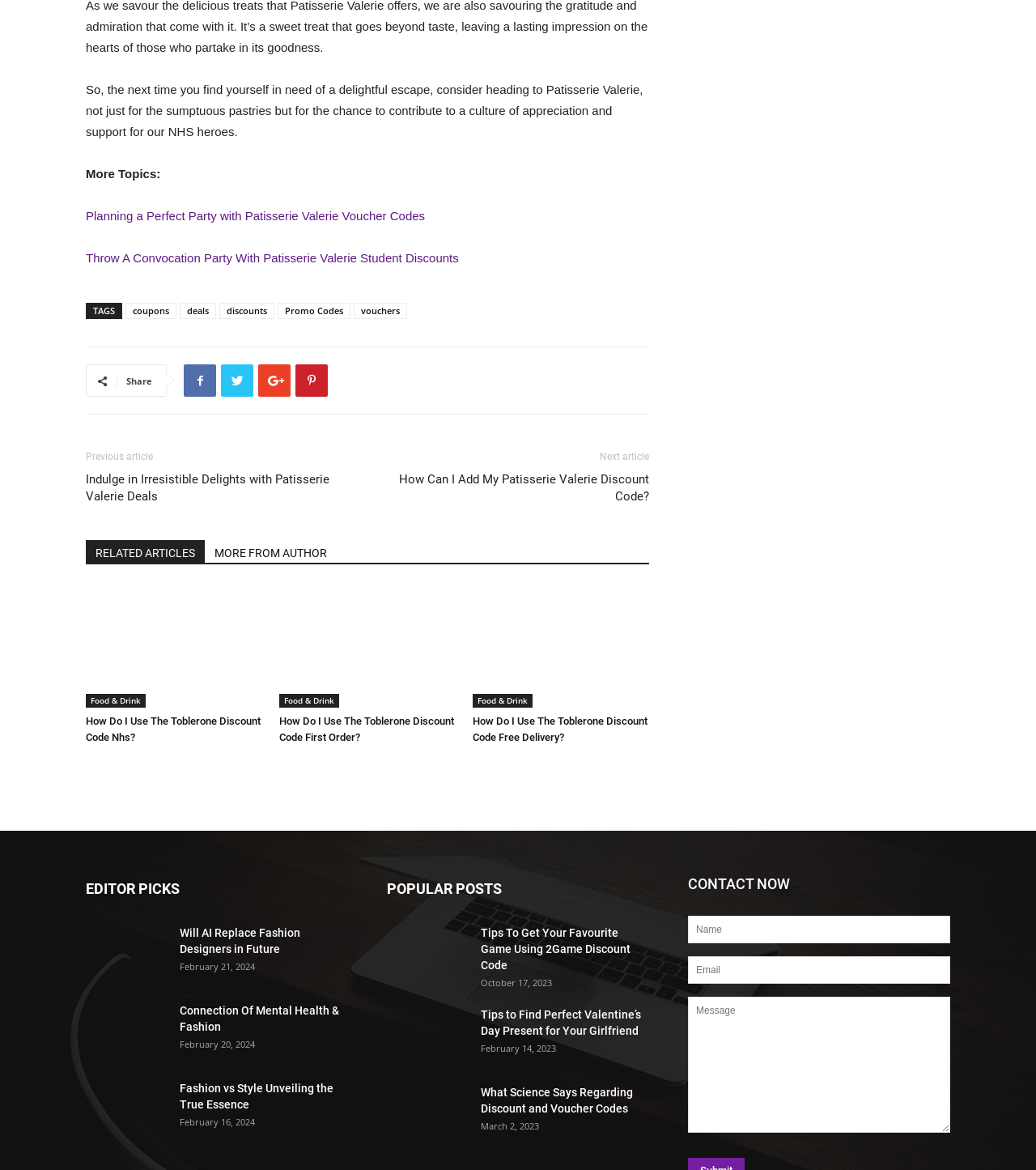Locate the UI element described by Facebook and provide its bounding box coordinates. Use the format (top-left x, top-left y, bottom-right x, bottom-right y) with all values as floating point numbers between 0 and 1.

[0.177, 0.311, 0.209, 0.339]